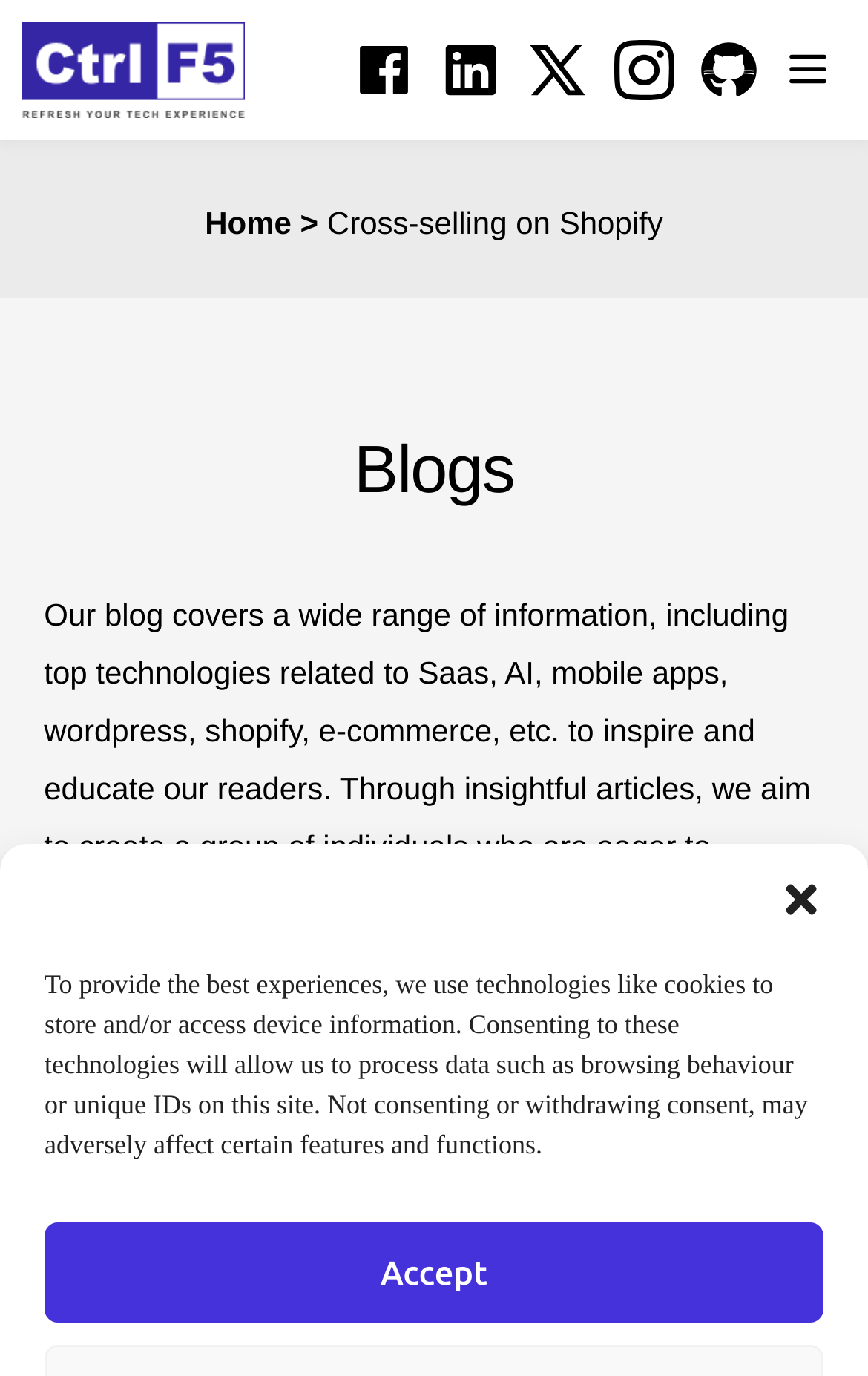Provide the bounding box coordinates for the specified HTML element described in this description: "essat writing services". The coordinates should be four float numbers ranging from 0 to 1, in the format [left, top, right, bottom].

None